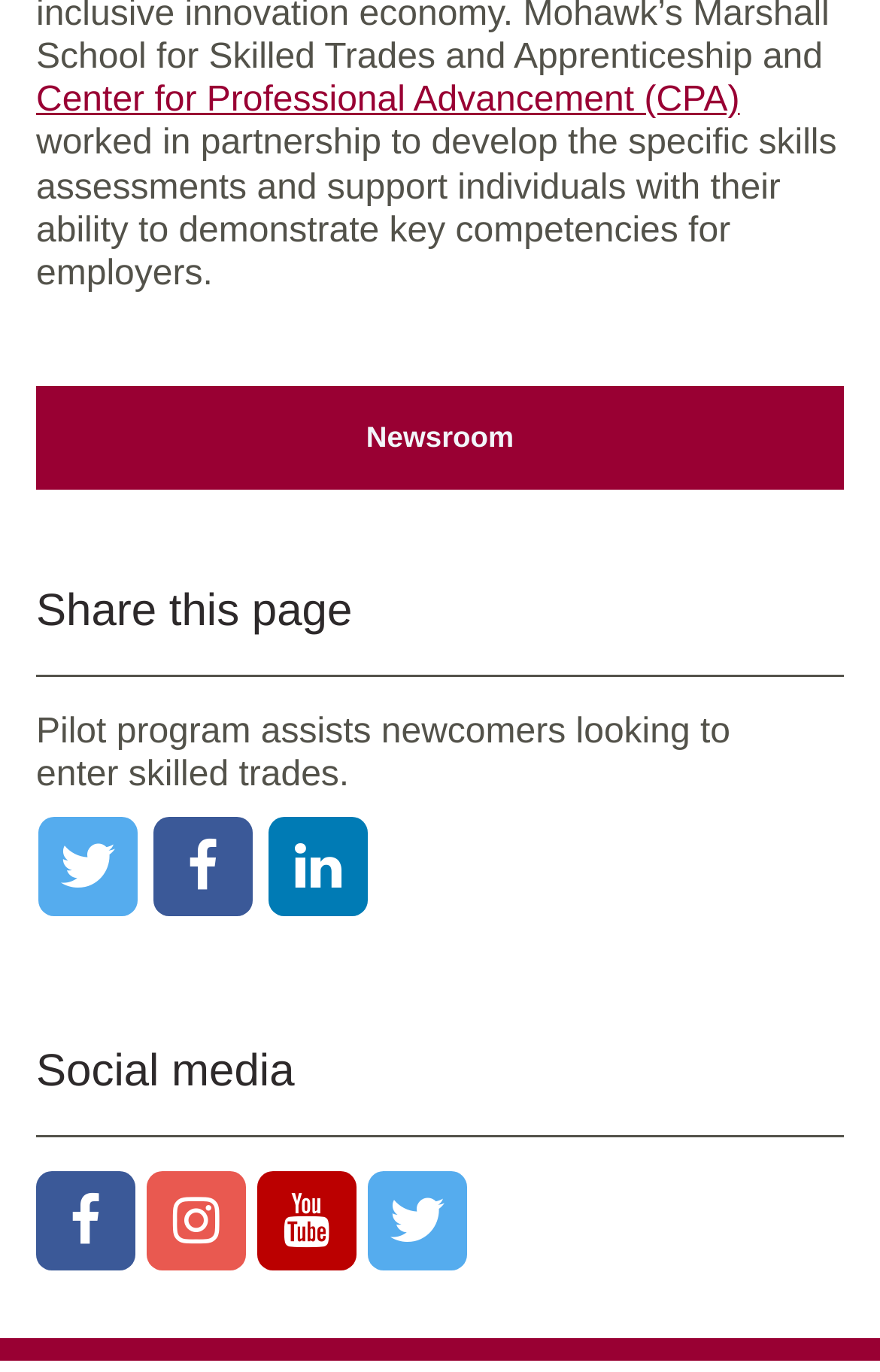What is the name of the college mentioned?
Please respond to the question with as much detail as possible.

The answer can be found in the link with the text 'https://www.instagram.com/mohawk.college/' which is located at the bottom of the webpage.